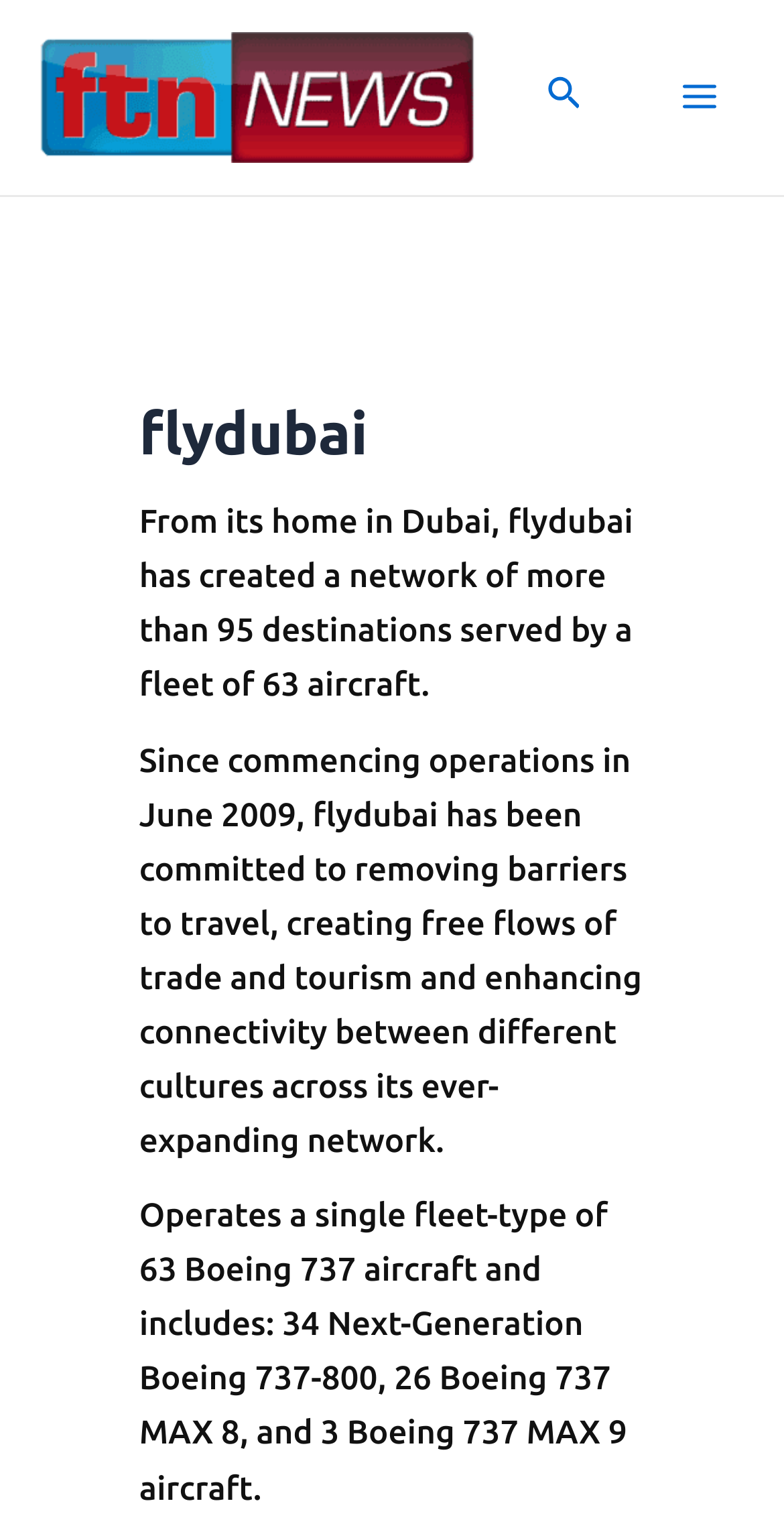Locate the bounding box of the UI element described by: "Main Menu" in the given webpage screenshot.

[0.834, 0.034, 0.949, 0.093]